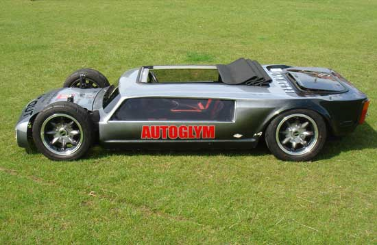What is the purpose of this custom-built vehicle?
Based on the image, answer the question with a single word or brief phrase.

Display at exhibitions